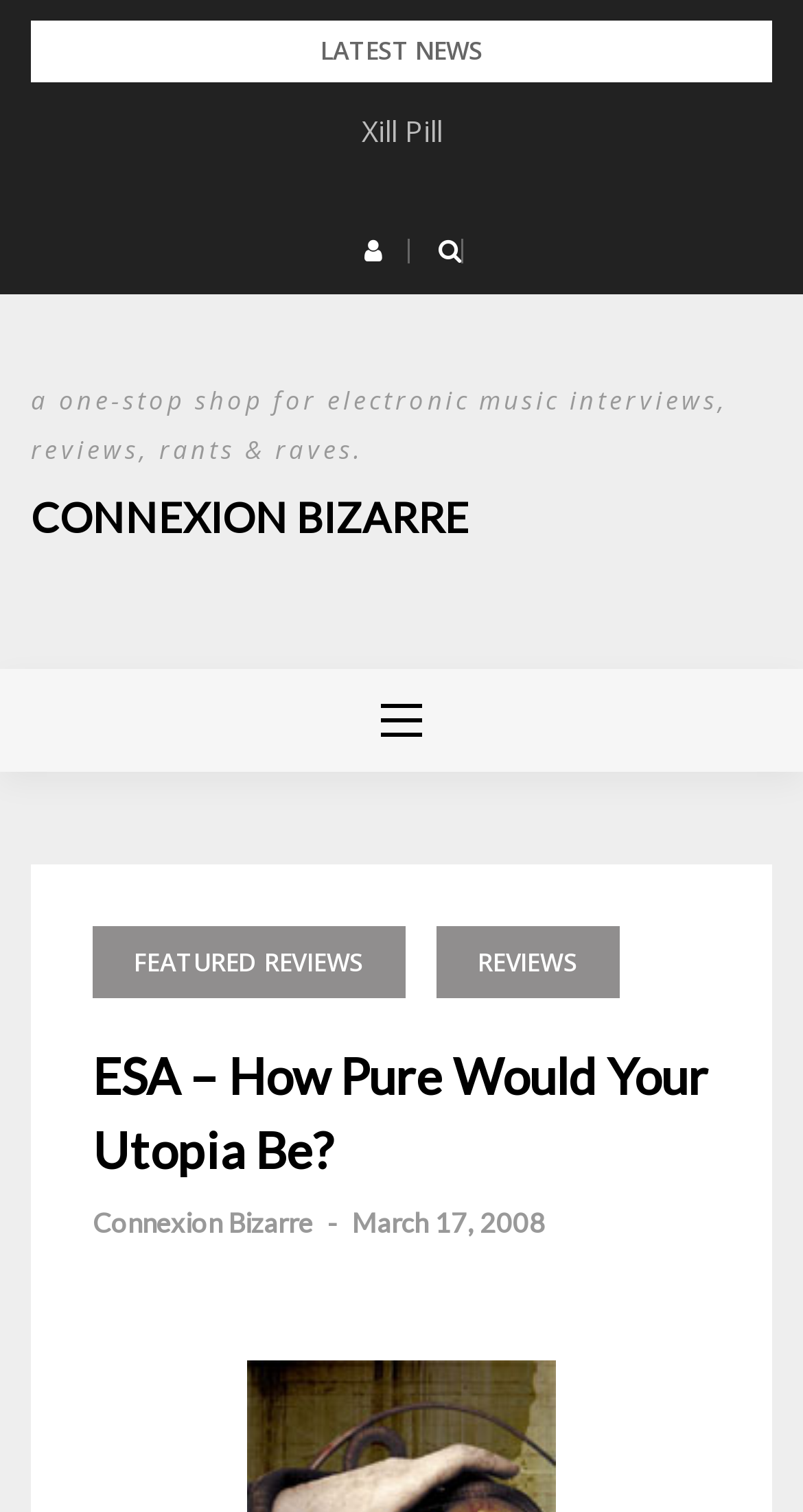How many links are there in the main menu?
Could you answer the question in a detailed manner, providing as much information as possible?

I counted the number of links within the button element with the text 'FEATURED REVIEWS', 'REVIEWS', and the other links, and found that there are three links in the main menu.